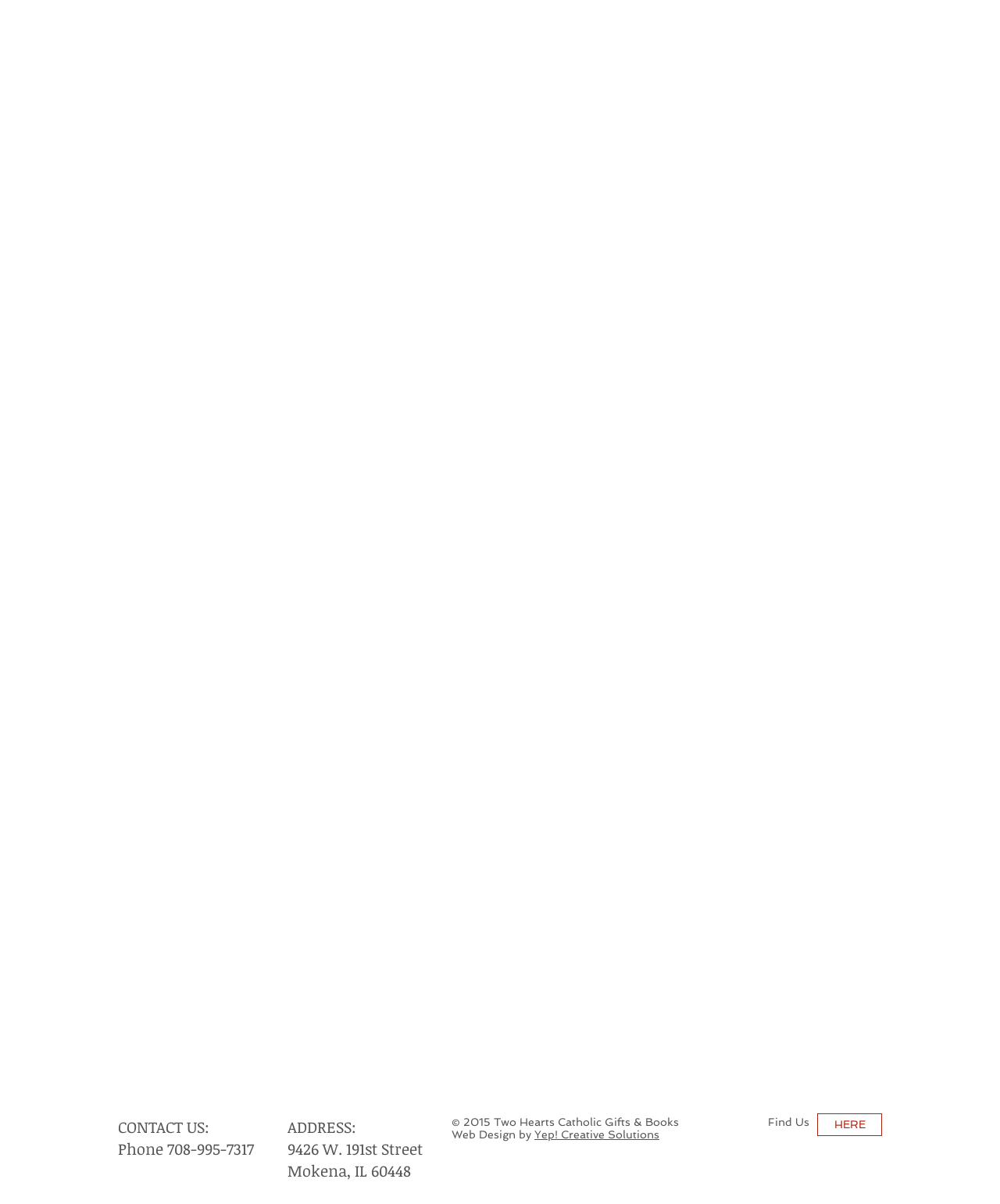What is the phone number to contact?
Deliver a detailed and extensive answer to the question.

I found the phone number by looking at the 'CONTACT US:' section, where it is listed as 'Phone 708-995-7317'.